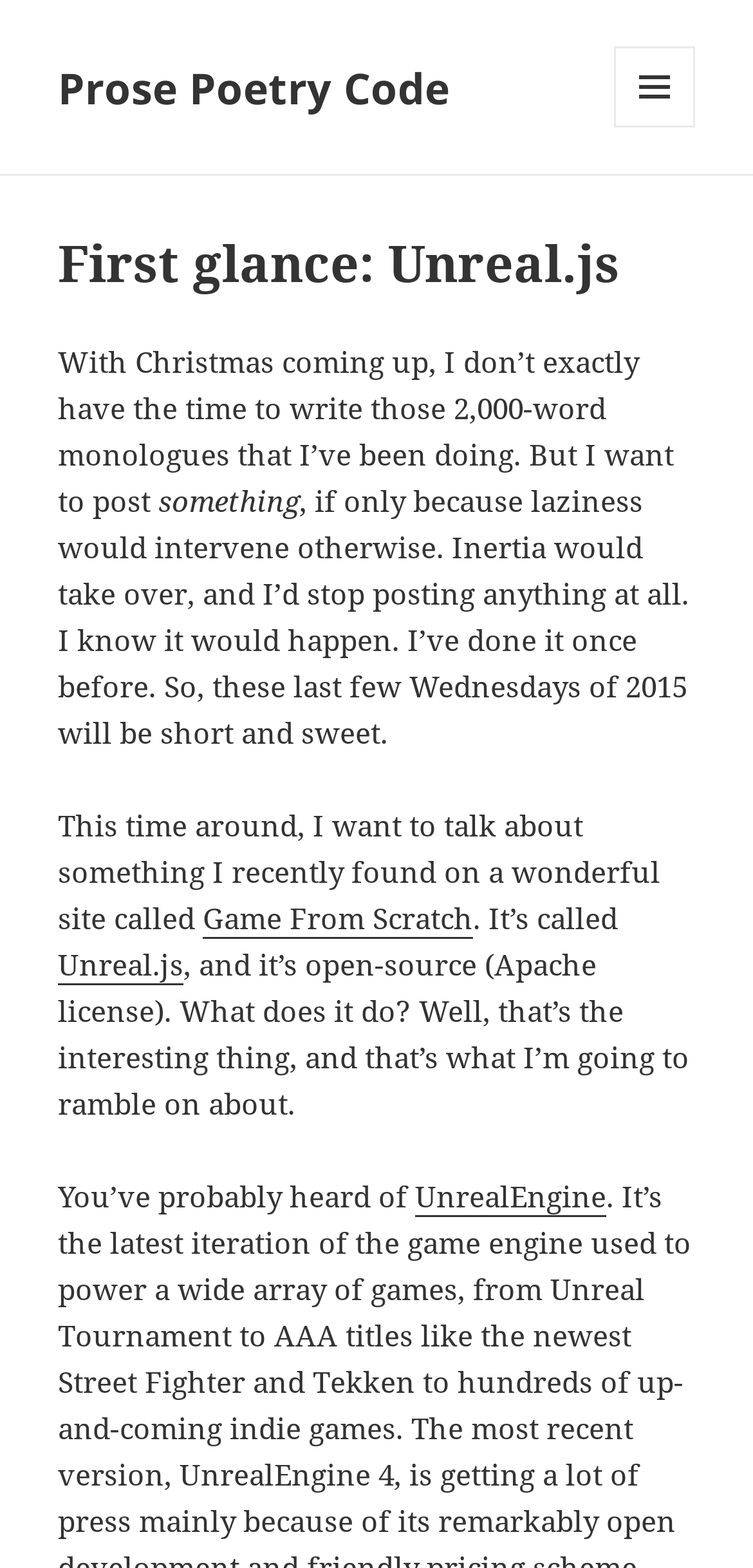What is Unreal.js licensed under?
Could you please answer the question thoroughly and with as much detail as possible?

According to the text, Unreal.js is open-source and licensed under the Apache license.